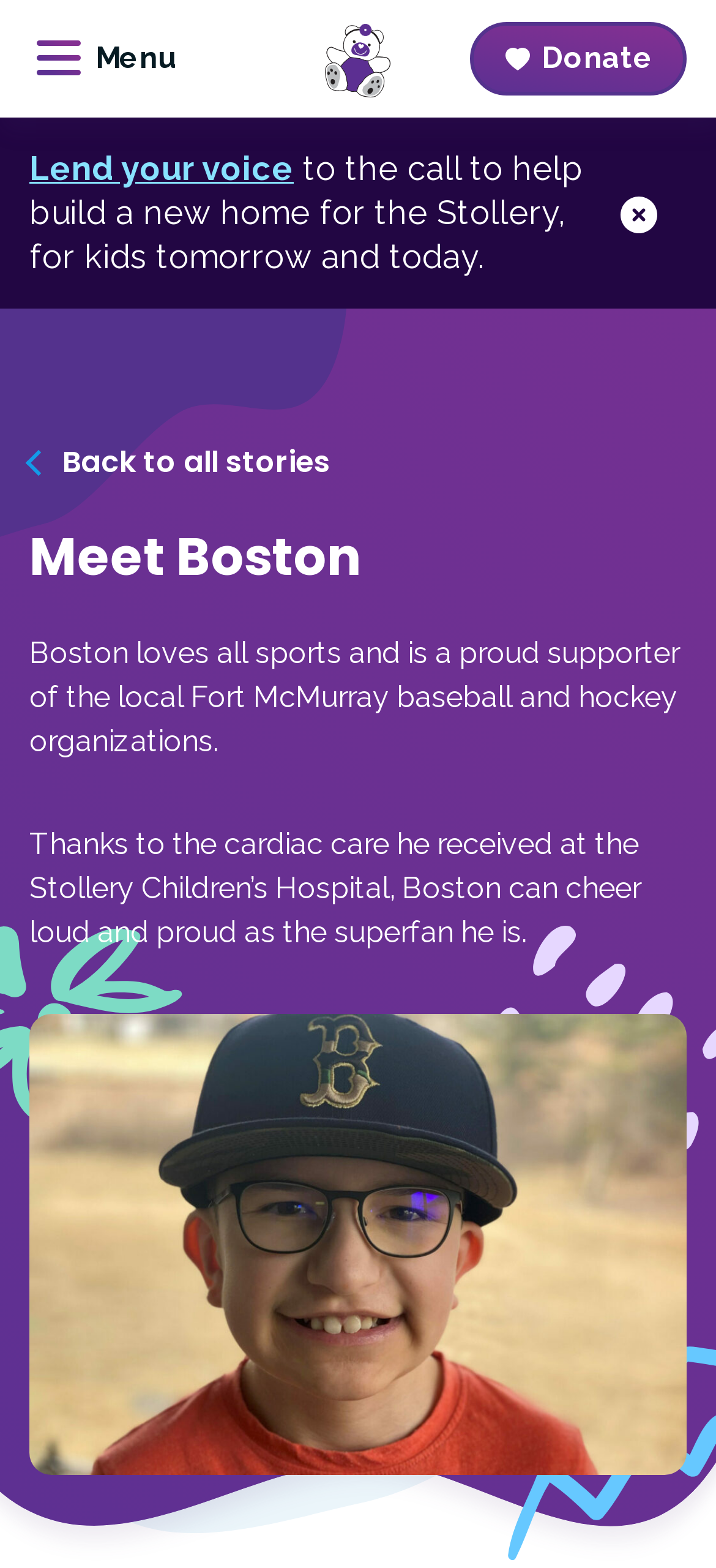What is the purpose of the 'Lend your voice' link?
Please provide an in-depth and detailed response to the question.

The text 'to the call to help build a new home for the Stollery, for kids tomorrow and today.' is associated with the 'Lend your voice' link, suggesting that the purpose of the link is to help build a new home for the Stollery.